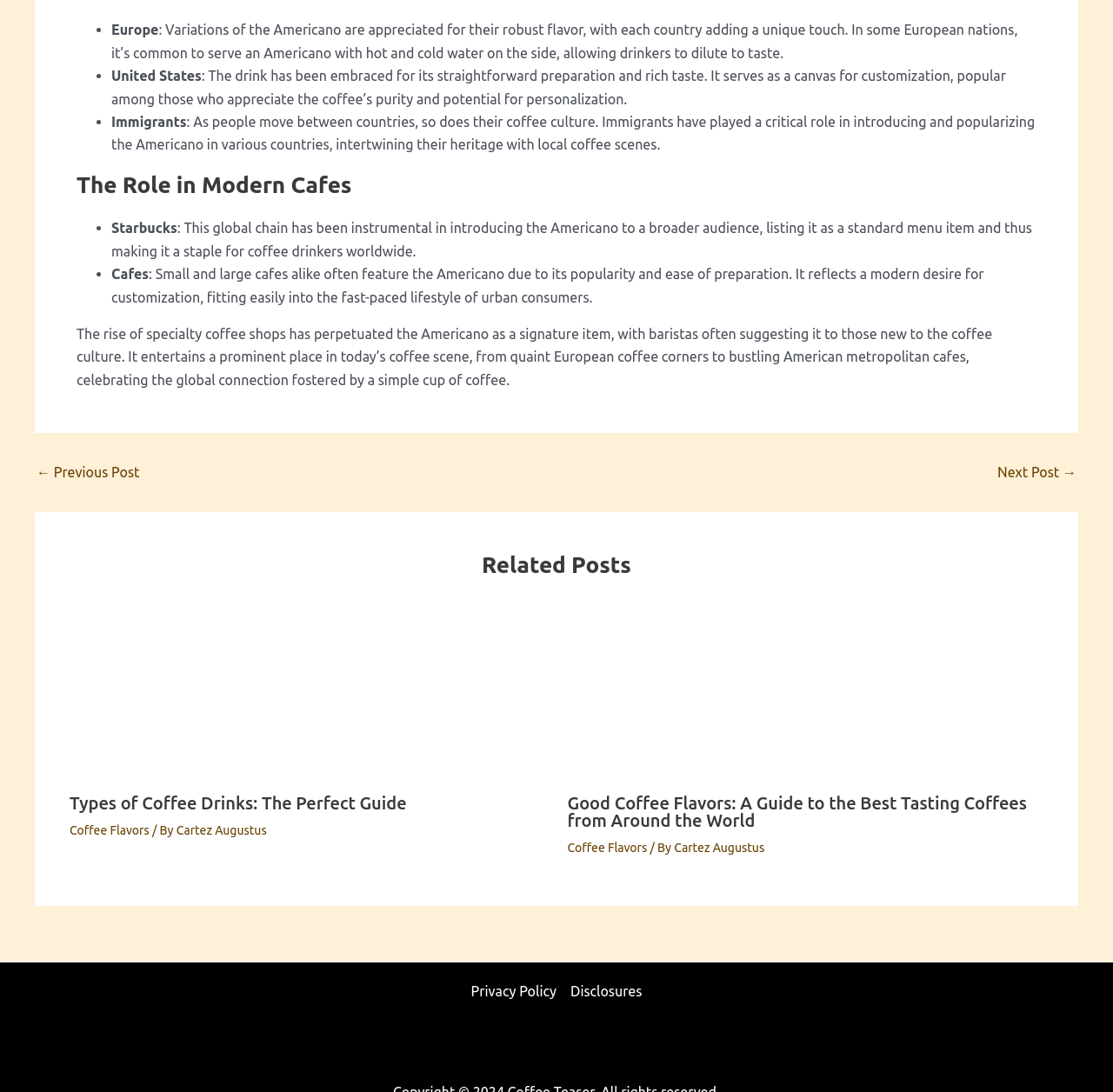Please specify the bounding box coordinates in the format (top-left x, top-left y, bottom-right x, bottom-right y), with all values as floating point numbers between 0 and 1. Identify the bounding box of the UI element described by: Cartez Augustus

[0.158, 0.754, 0.24, 0.766]